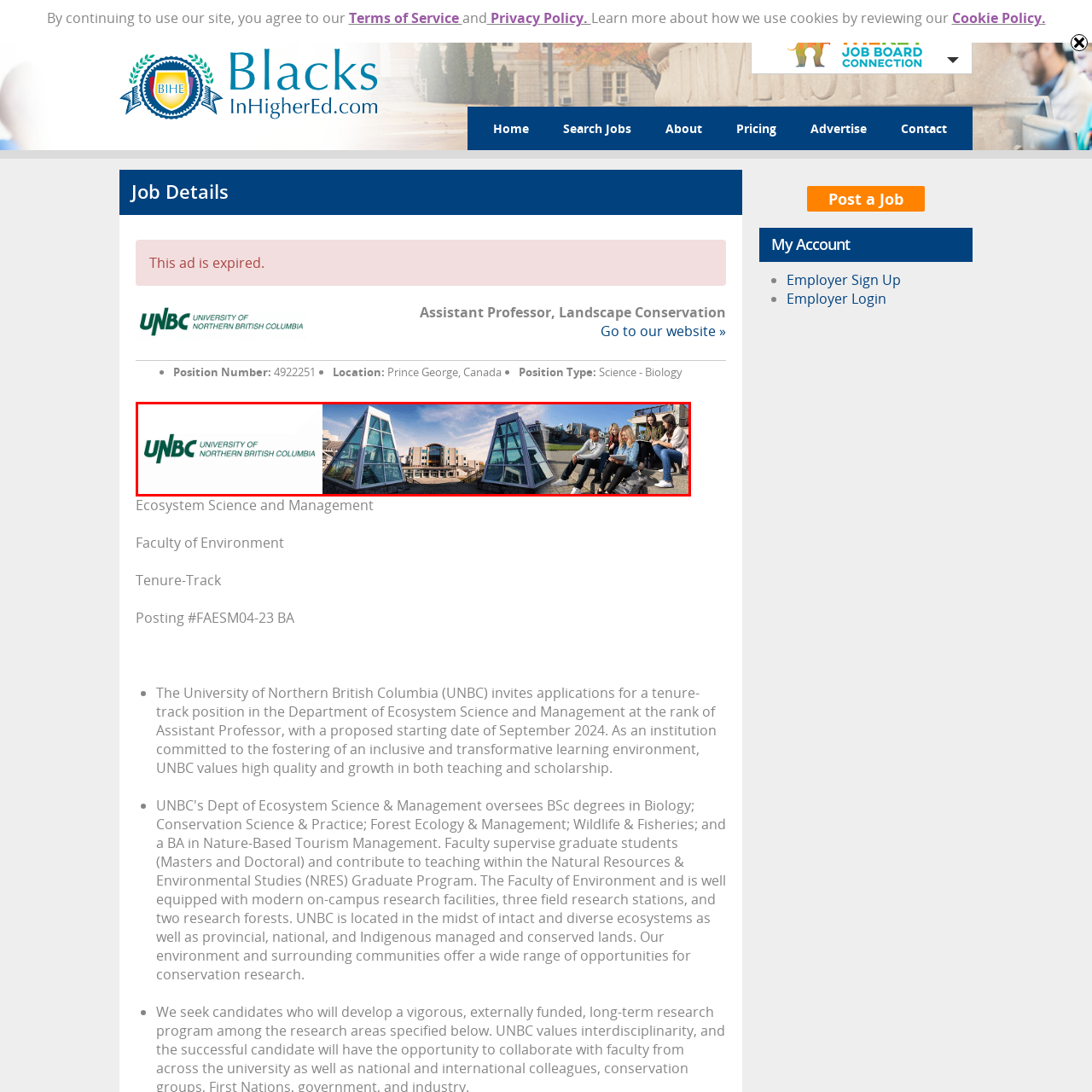Pay attention to the red boxed area, What is the color of the sky in the background? Provide a one-word or short phrase response.

Blue